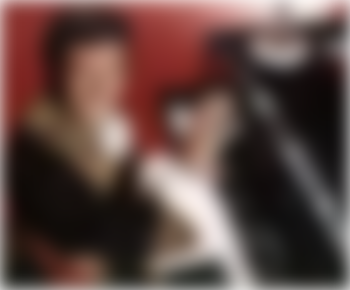Detail every significant feature and component of the image.

This image features Liberace, a renowned piano player known for his extravagant style and showmanship, captured during the 1960s. He is often associated with his flamboyant costumes and larger-than-life stage presence, which helped popularize dueling pianos in Las Vegas. The photograph showcases him in a performance setting, set against a vibrant backdrop, embodying the glamour and charisma that defined his musical career. Liberace's influence on the entertainment industry remains significant, as he left a lasting legacy in both music and performance art.